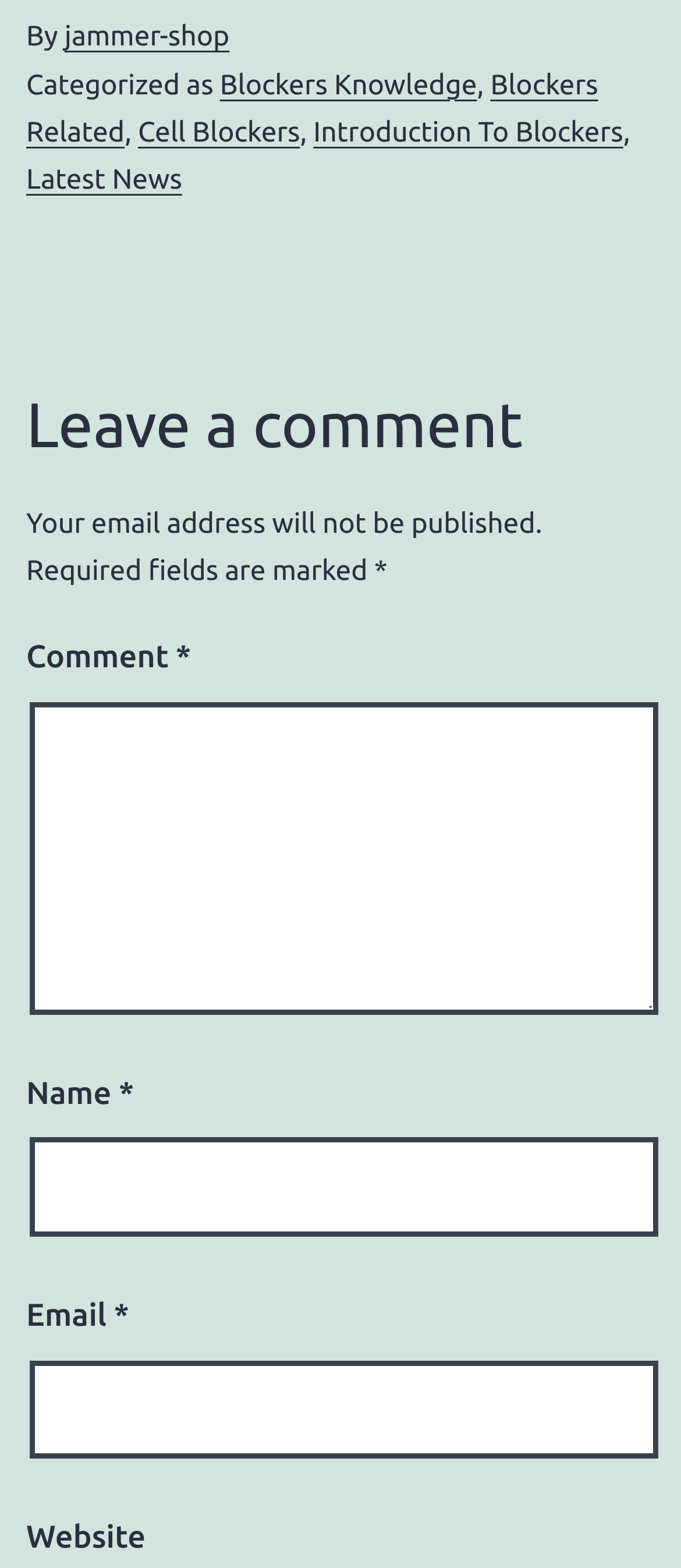Respond to the question below with a concise word or phrase:
What is the position of the 'Leave a comment' heading?

Middle